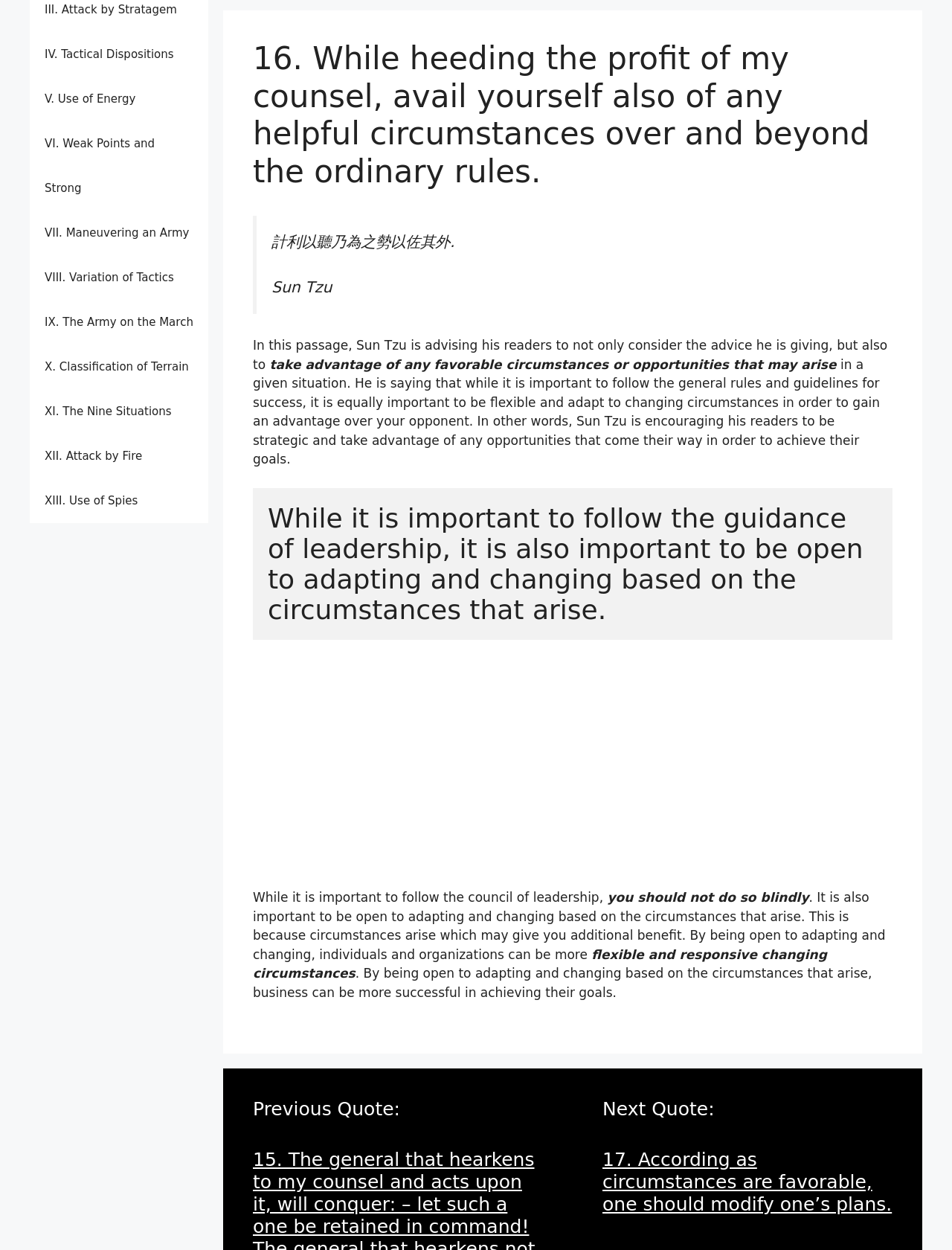Determine the bounding box for the UI element described here: "aria-label="Advertisement" name="aswift_2" title="Advertisement"".

[0.266, 0.544, 0.938, 0.711]